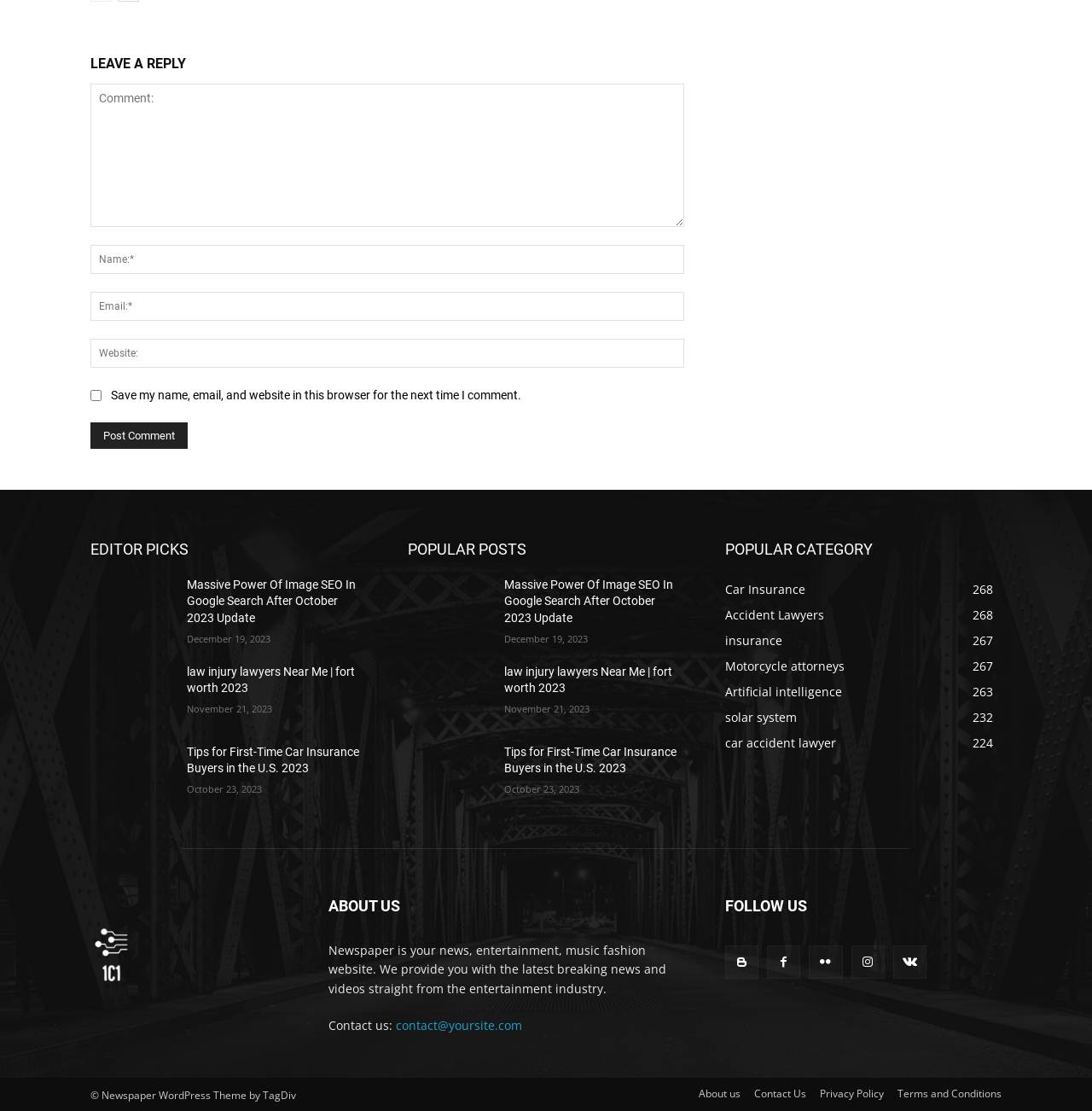Provide a short answer using a single word or phrase for the following question: 
What is the function of the checkbox 'Save my name, email, and website in this browser for the next time I comment.'?

Save user information